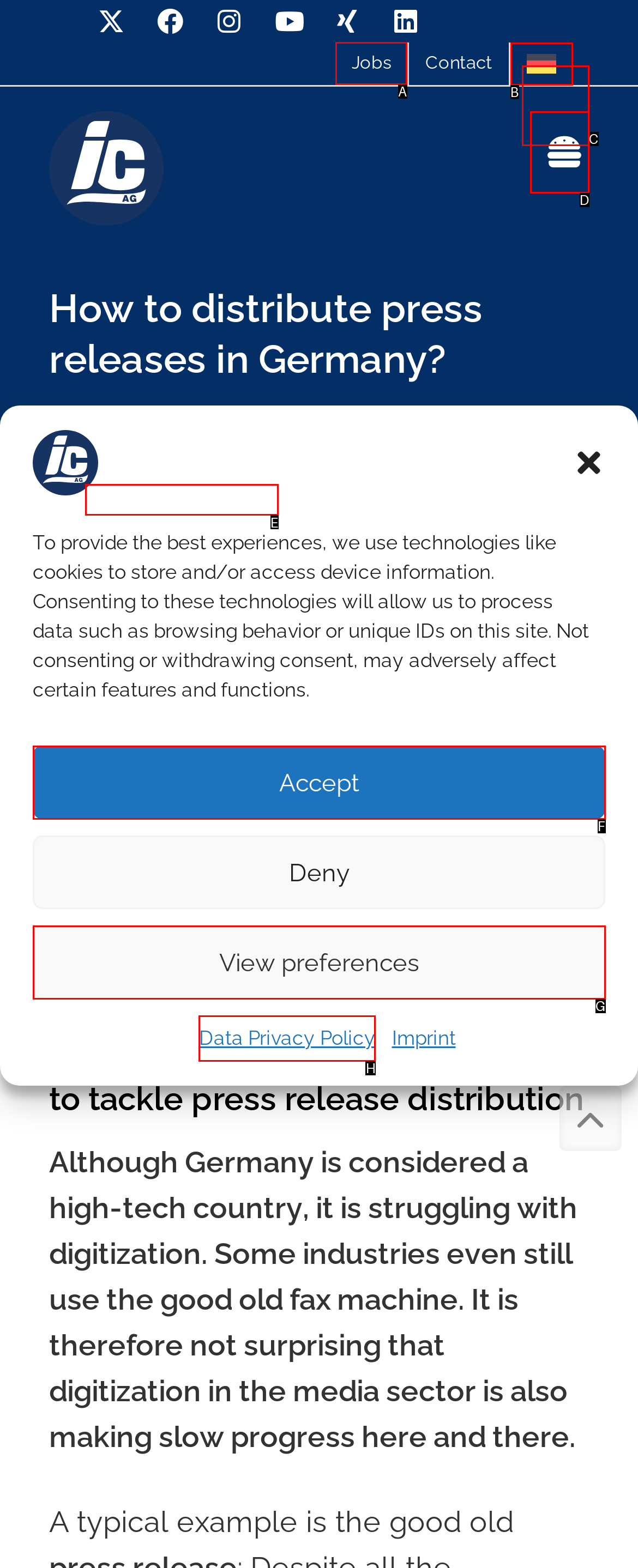Identify the HTML element to click to execute this task: Go to Jobs Respond with the letter corresponding to the proper option.

A